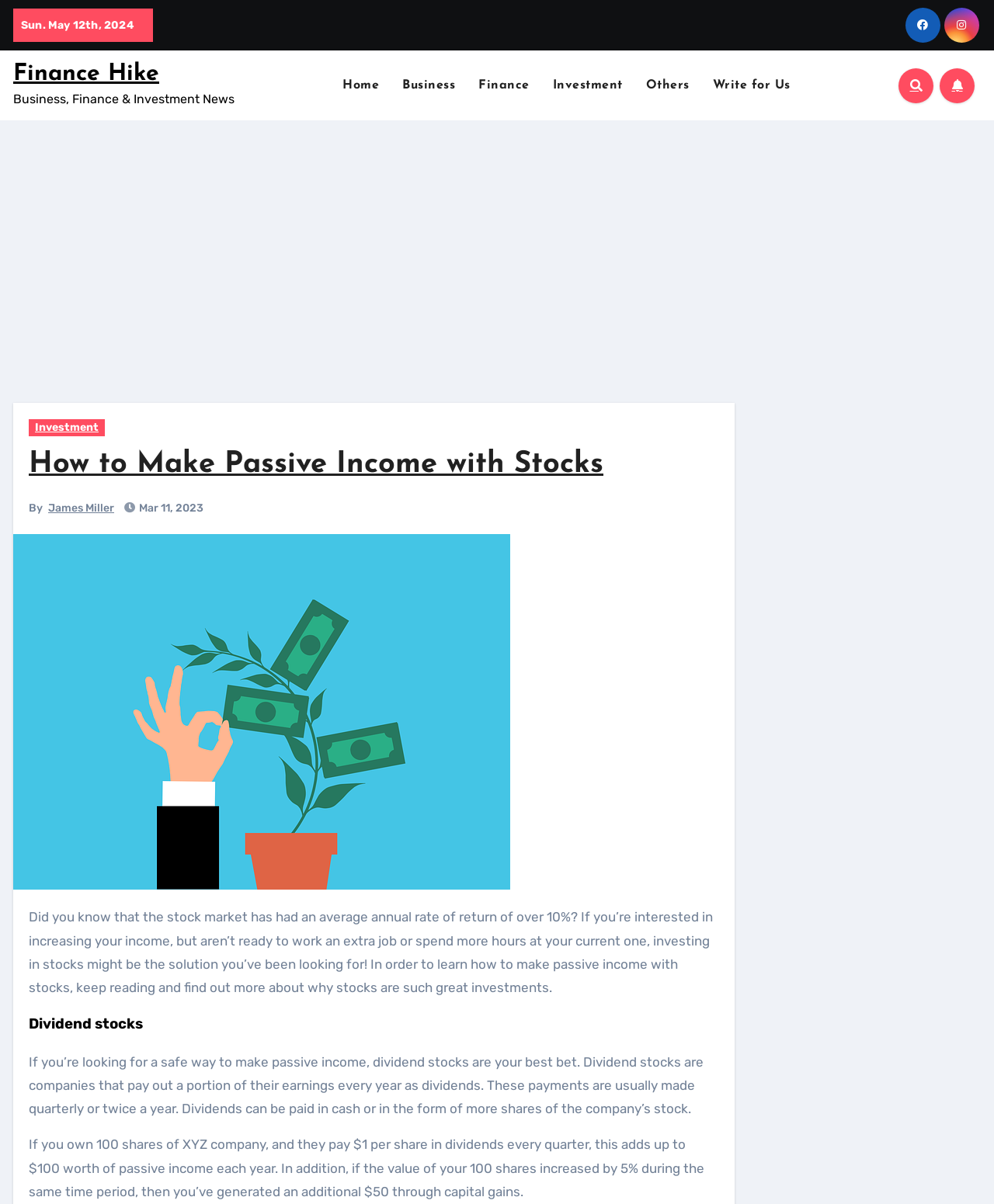What type of stocks are considered safe for passive income?
Based on the image, answer the question with a single word or brief phrase.

Dividend stocks